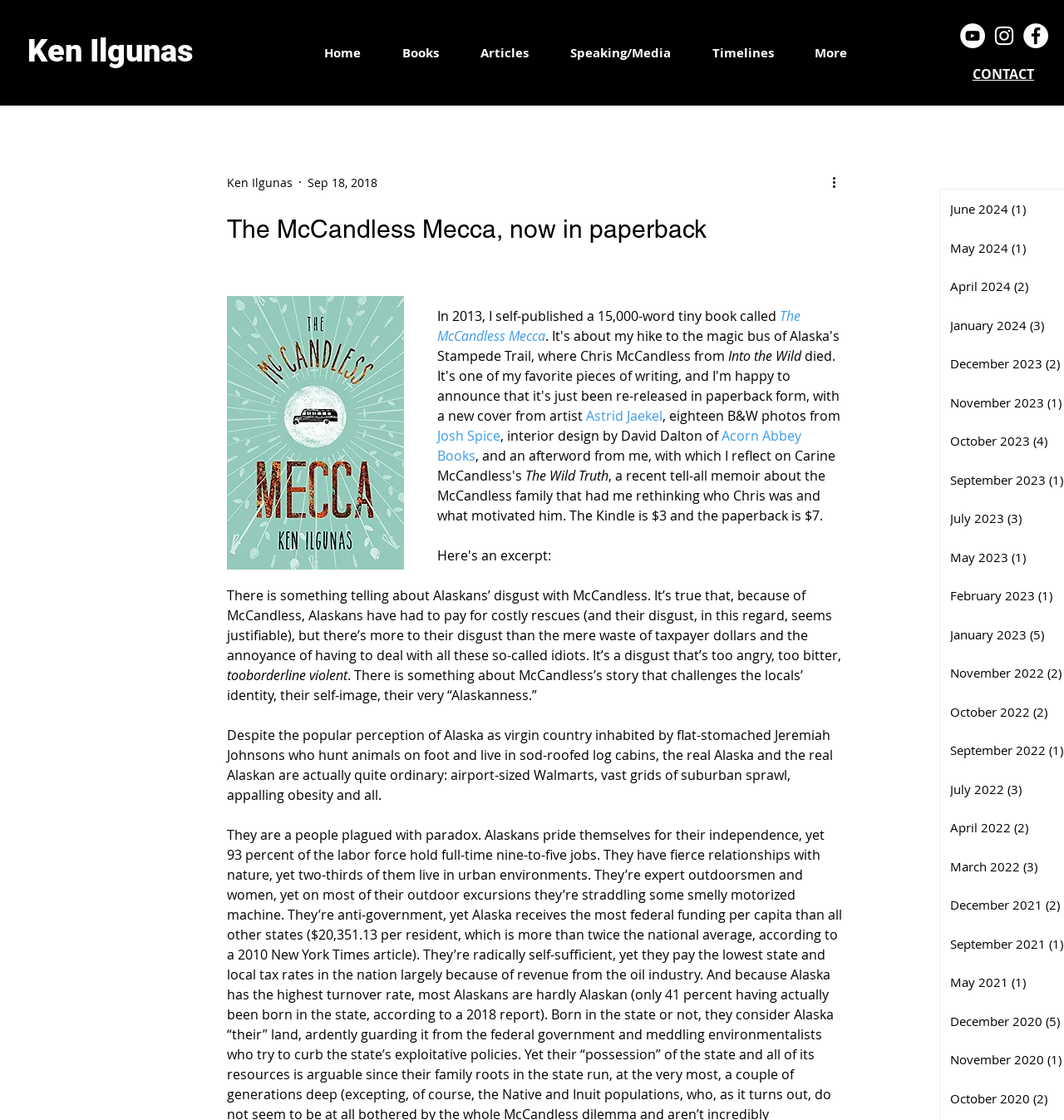Answer the question briefly using a single word or phrase: 
What is the price of the paperback?

$7